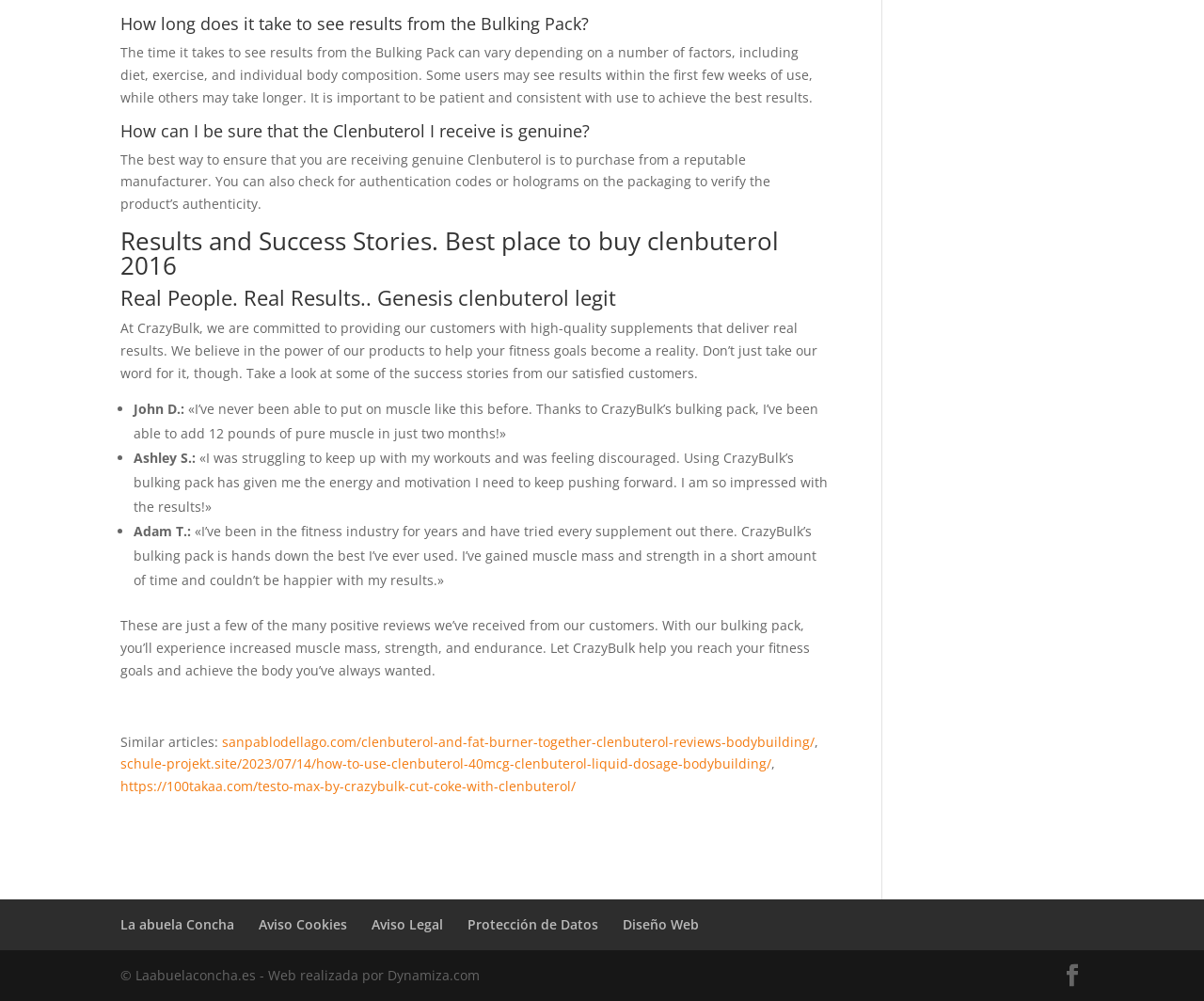Please identify the bounding box coordinates of the element's region that should be clicked to execute the following instruction: "Read the success story of John D.". The bounding box coordinates must be four float numbers between 0 and 1, i.e., [left, top, right, bottom].

[0.111, 0.4, 0.68, 0.442]